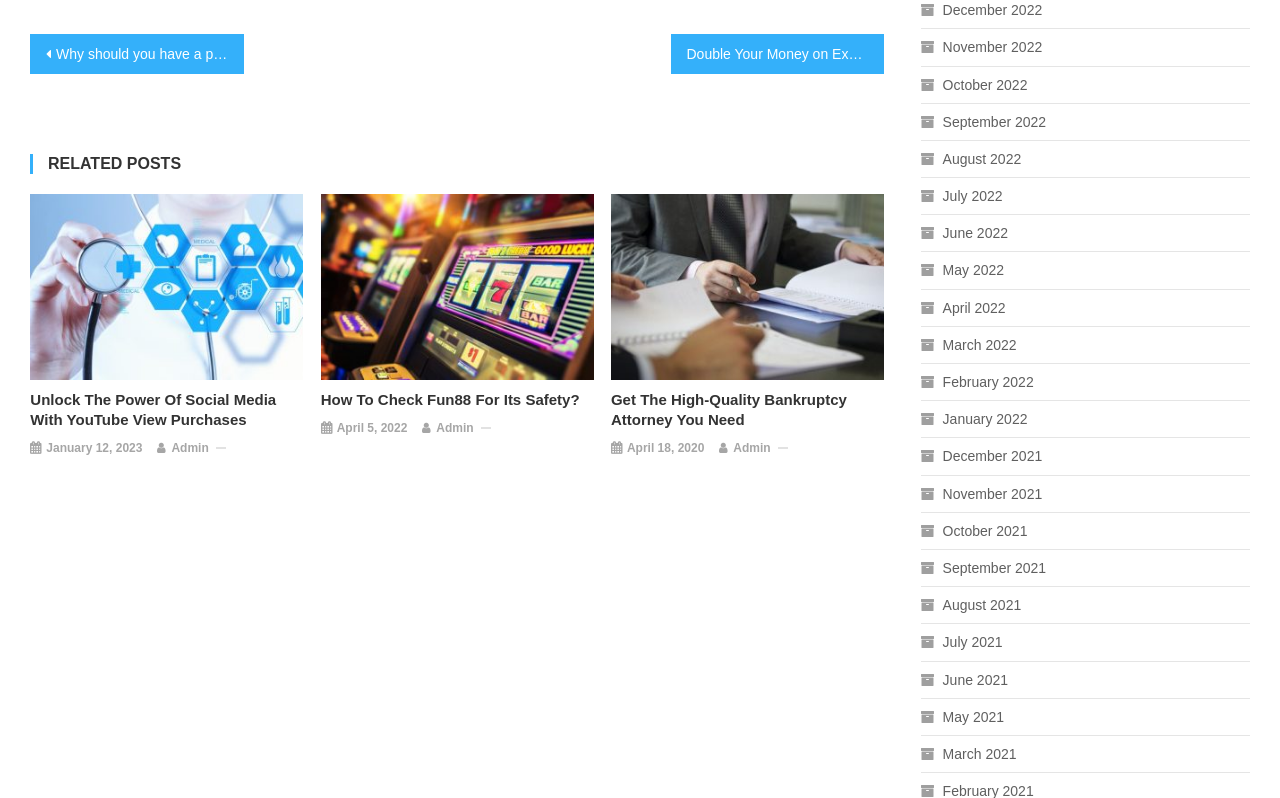Specify the bounding box coordinates of the area that needs to be clicked to achieve the following instruction: "Read post about Fun88 safety".

[0.251, 0.488, 0.464, 0.513]